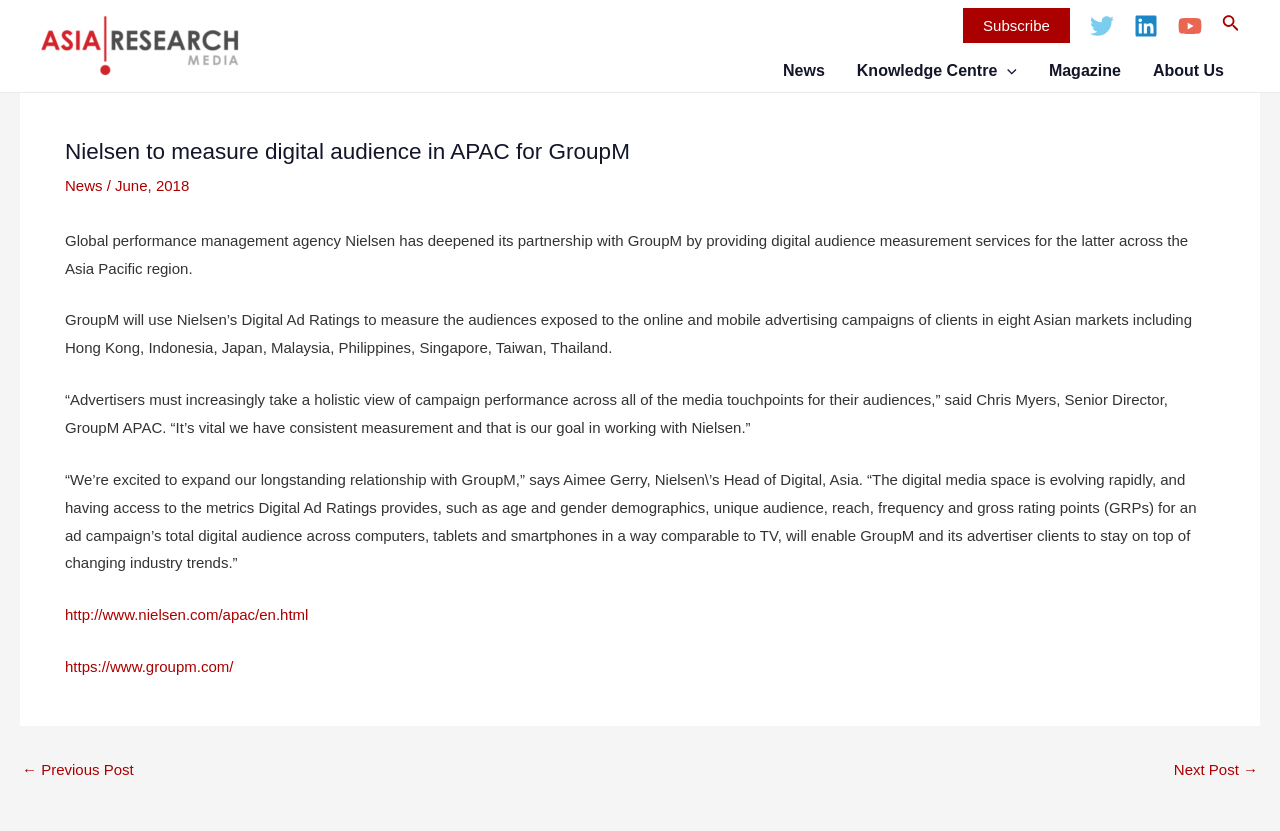What is the name of the company providing digital audience measurement services? Observe the screenshot and provide a one-word or short phrase answer.

Nielsen